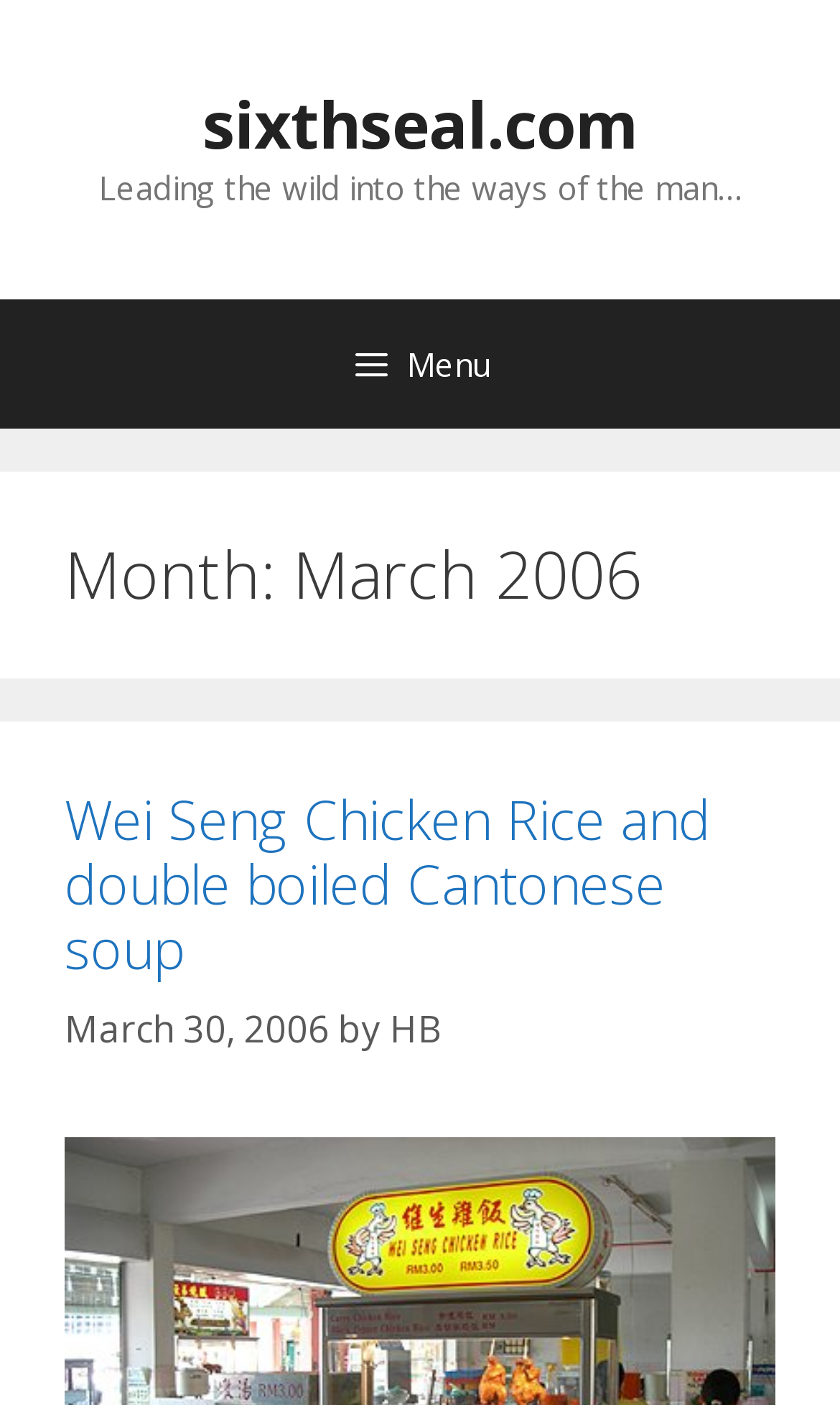What is the date of the first blog post?
Give a detailed response to the question by analyzing the screenshot.

I found the date of the first blog post by looking at the link element with the text 'March 30, 2006' which is located next to the title of the post.